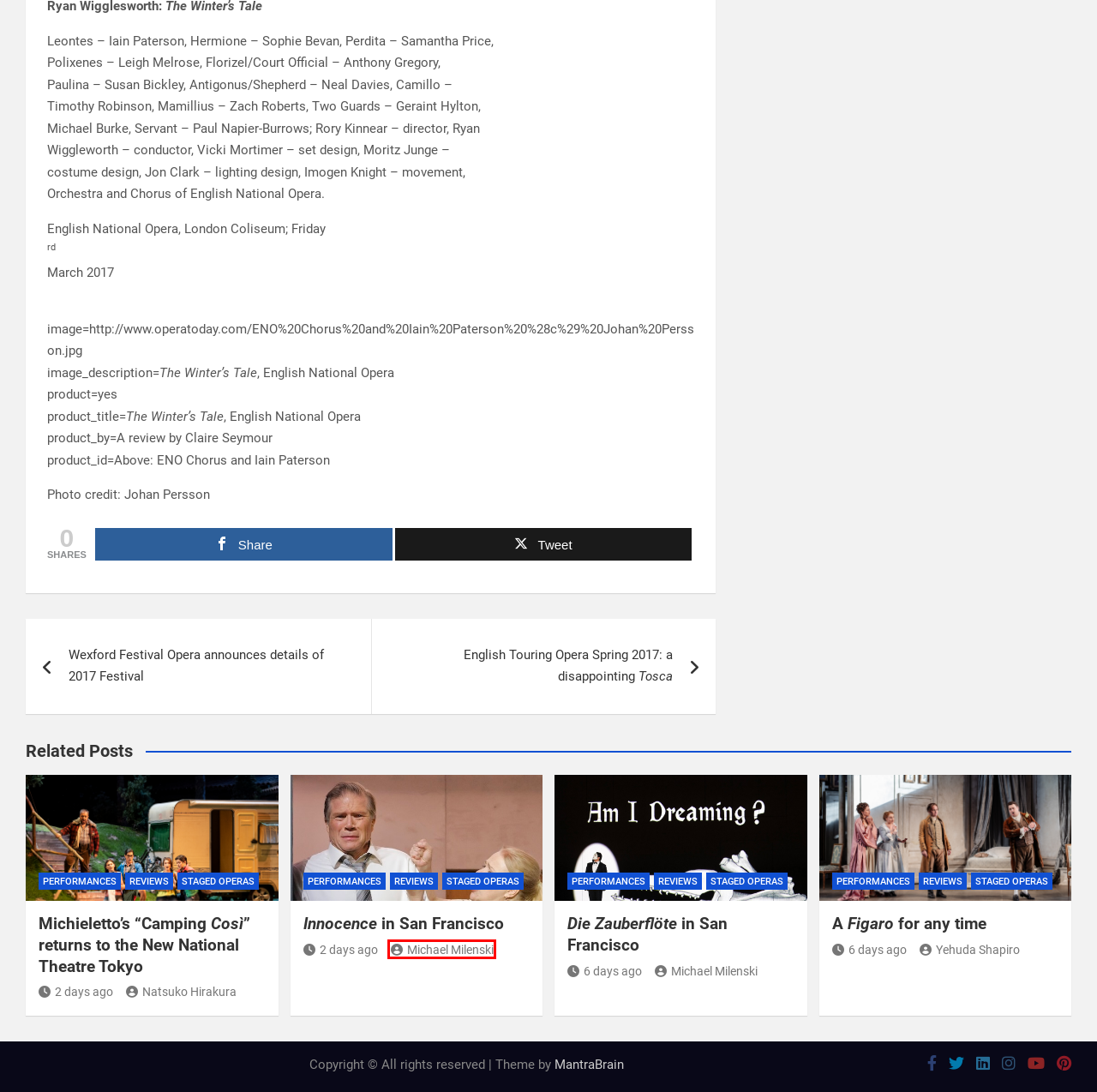You are provided with a screenshot of a webpage that includes a red rectangle bounding box. Please choose the most appropriate webpage description that matches the new webpage after clicking the element within the red bounding box. Here are the candidates:
A. Performances – Opera Today
B. Wexford Festival Opera announces details of 2017 Festival – Opera Today
C. Staged Operas – Opera Today
D. Natsuko Hirakura – Opera Today
E. Premium and free WordPress themes and plugins - MantraBrain
F. Michael Milenski – Opera Today
G. Yehuda Shapiro – Opera Today
H. English Touring Opera Spring 2017: a disappointing Tosca – Opera Today

F